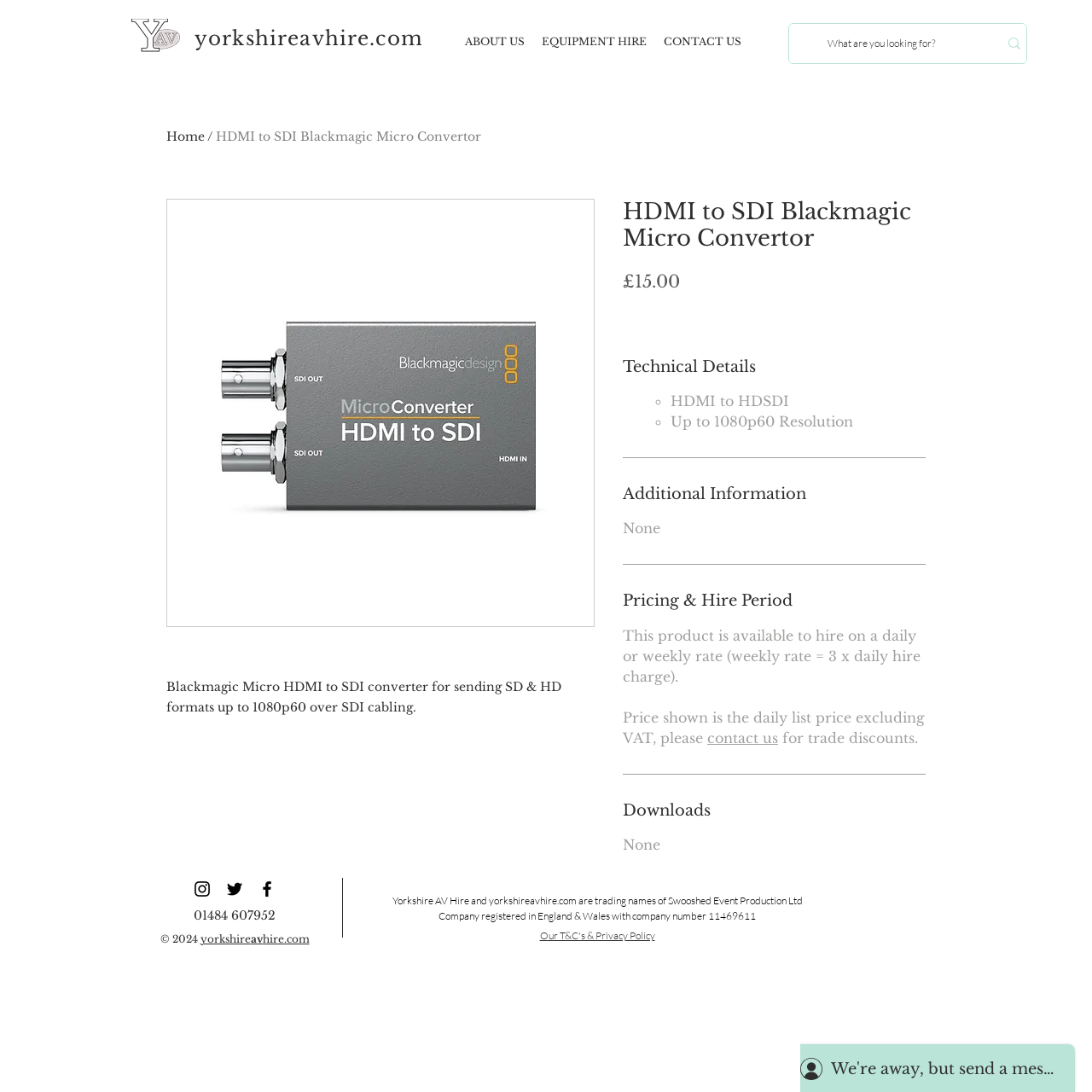Identify the bounding box coordinates of the area that should be clicked in order to complete the given instruction: "Contact us for trade discounts". The bounding box coordinates should be four float numbers between 0 and 1, i.e., [left, top, right, bottom].

[0.648, 0.668, 0.712, 0.683]